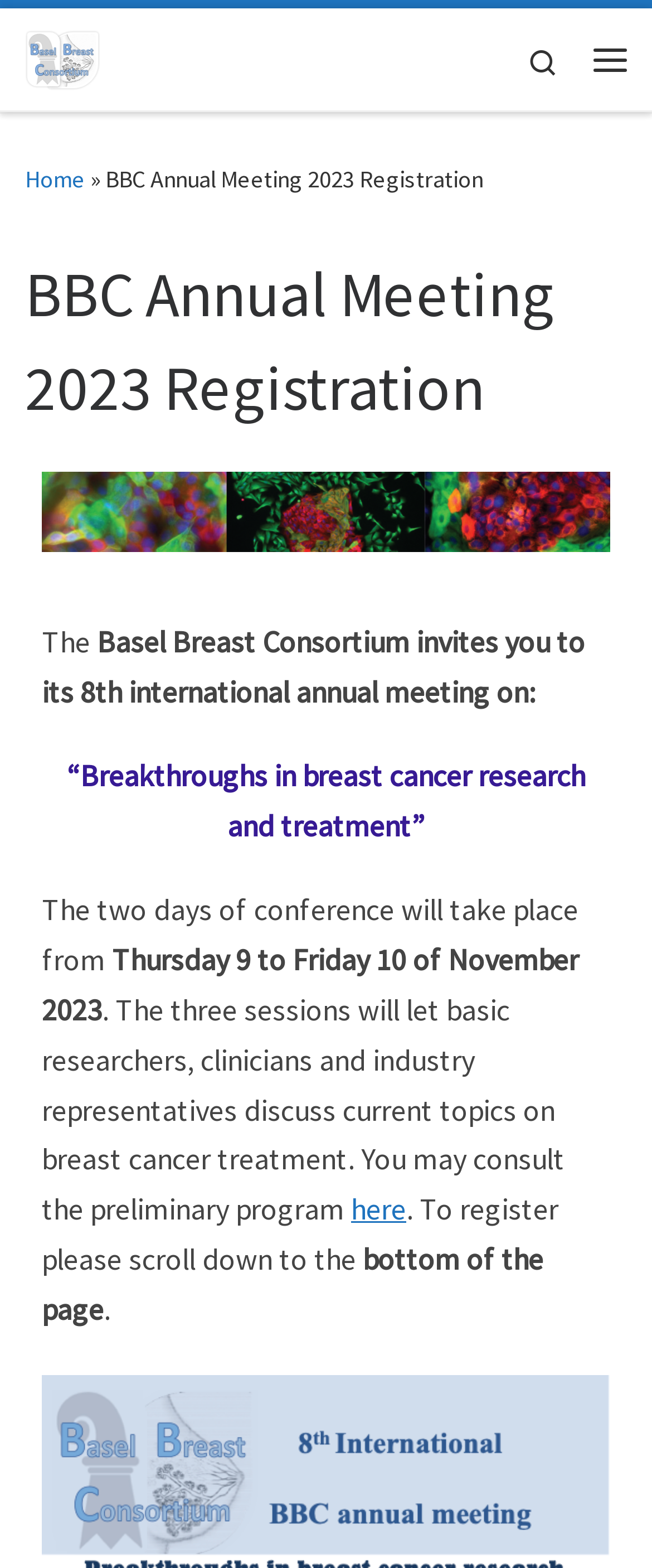Extract the main title from the webpage and generate its text.

BBC Annual Meeting 2023 Registration